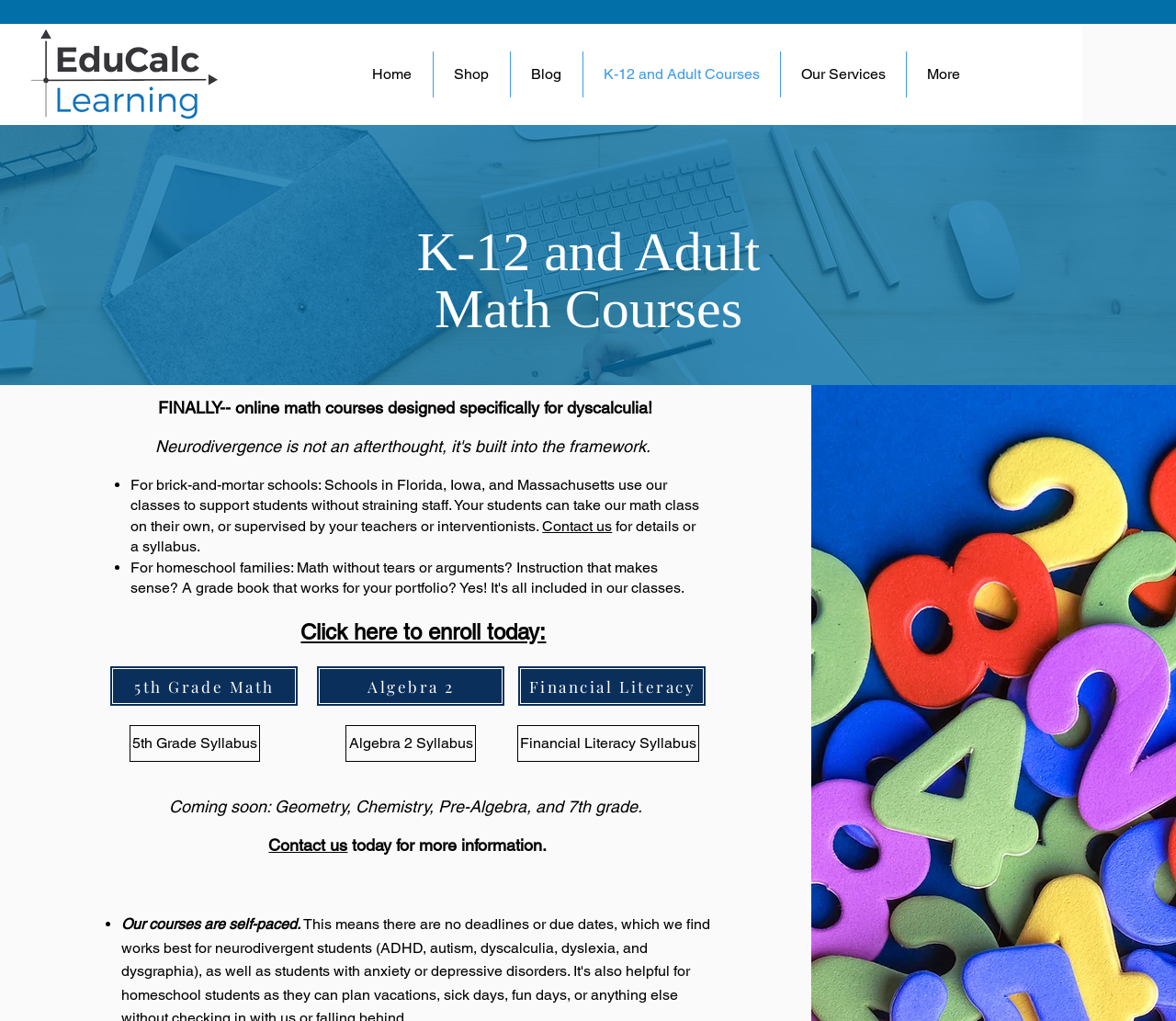Determine the bounding box coordinates of the region I should click to achieve the following instruction: "Enroll today". Ensure the bounding box coordinates are four float numbers between 0 and 1, i.e., [left, top, right, bottom].

[0.256, 0.606, 0.464, 0.631]